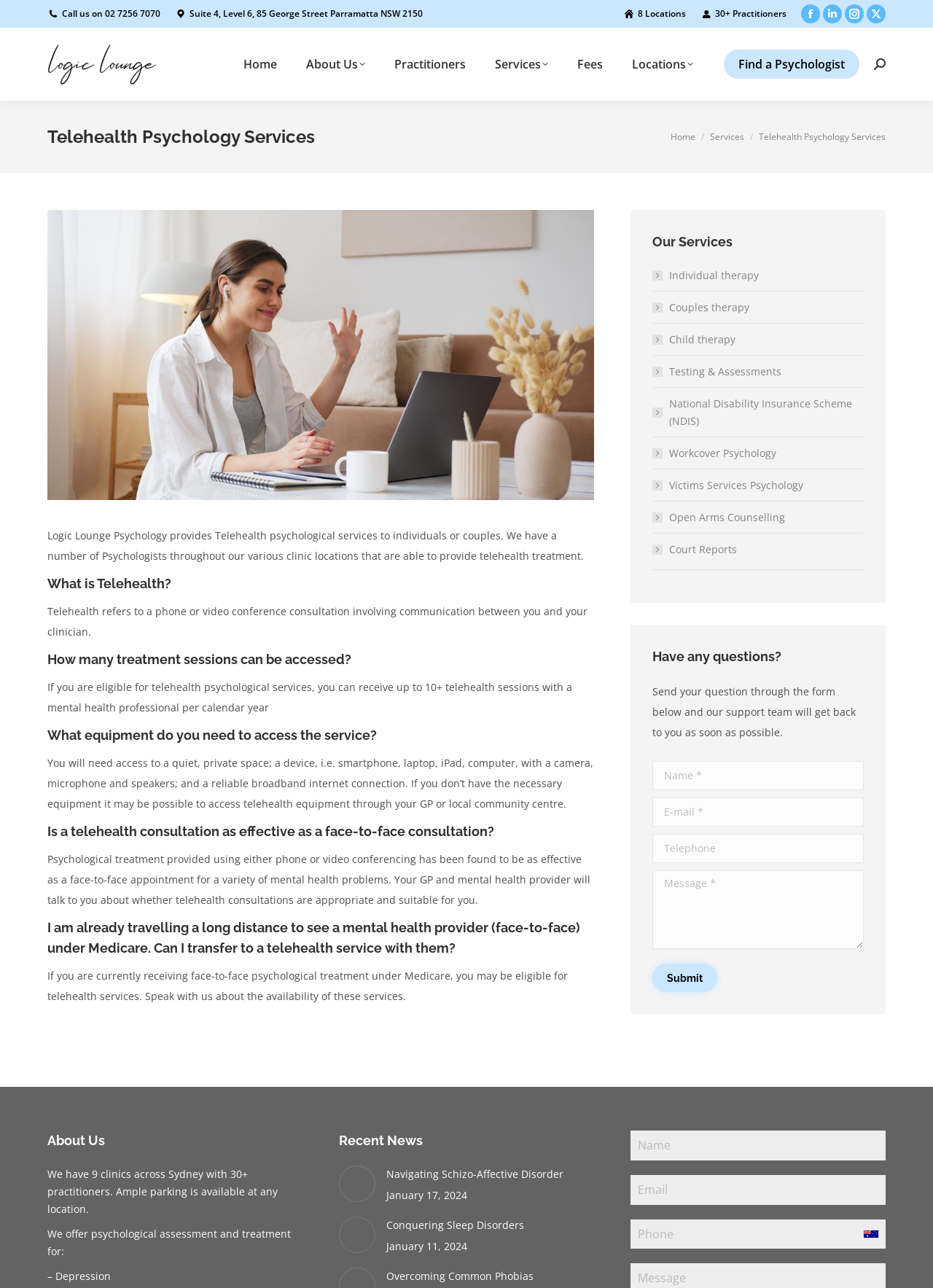Please identify the bounding box coordinates of the area that needs to be clicked to follow this instruction: "Call us on 02 7256 7070".

[0.051, 0.006, 0.172, 0.016]